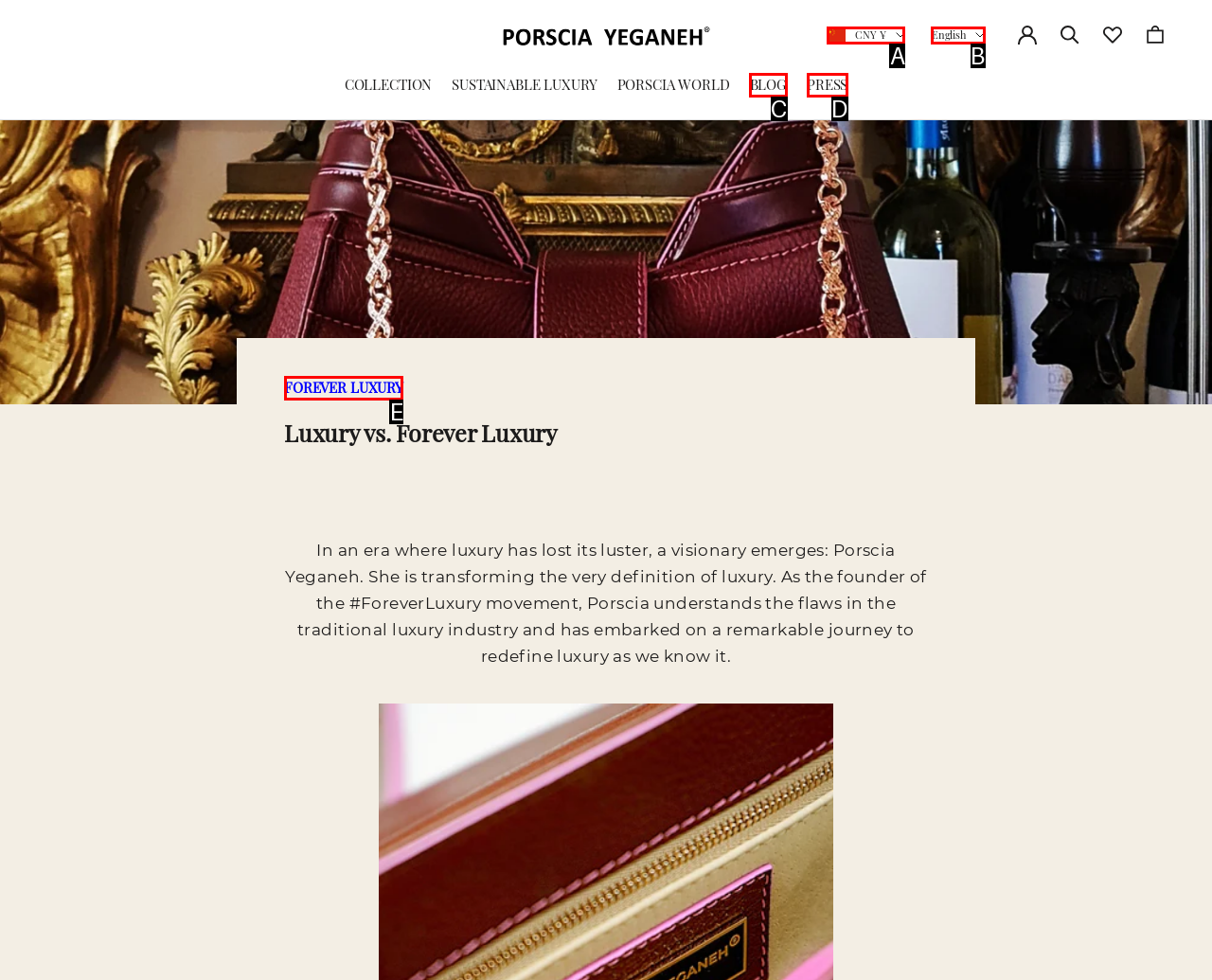Find the option that fits the given description: BLOG
Answer with the letter representing the correct choice directly.

C